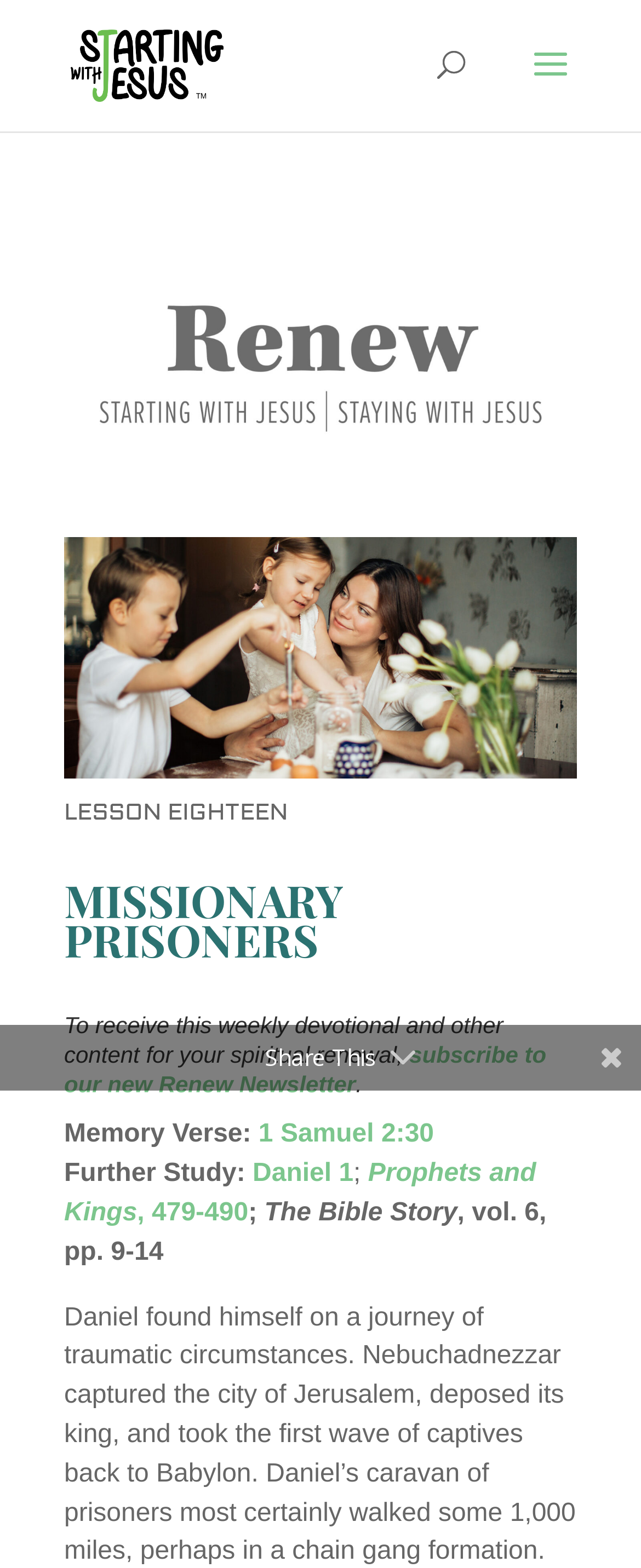Please answer the following question as detailed as possible based on the image: 
What is the purpose of the 'Share This' section?

I determined the answer by examining the heading 'Share This' and the StaticText element with the text 'Share this post with your friends!' which suggests that the purpose of this section is to share the content with others.